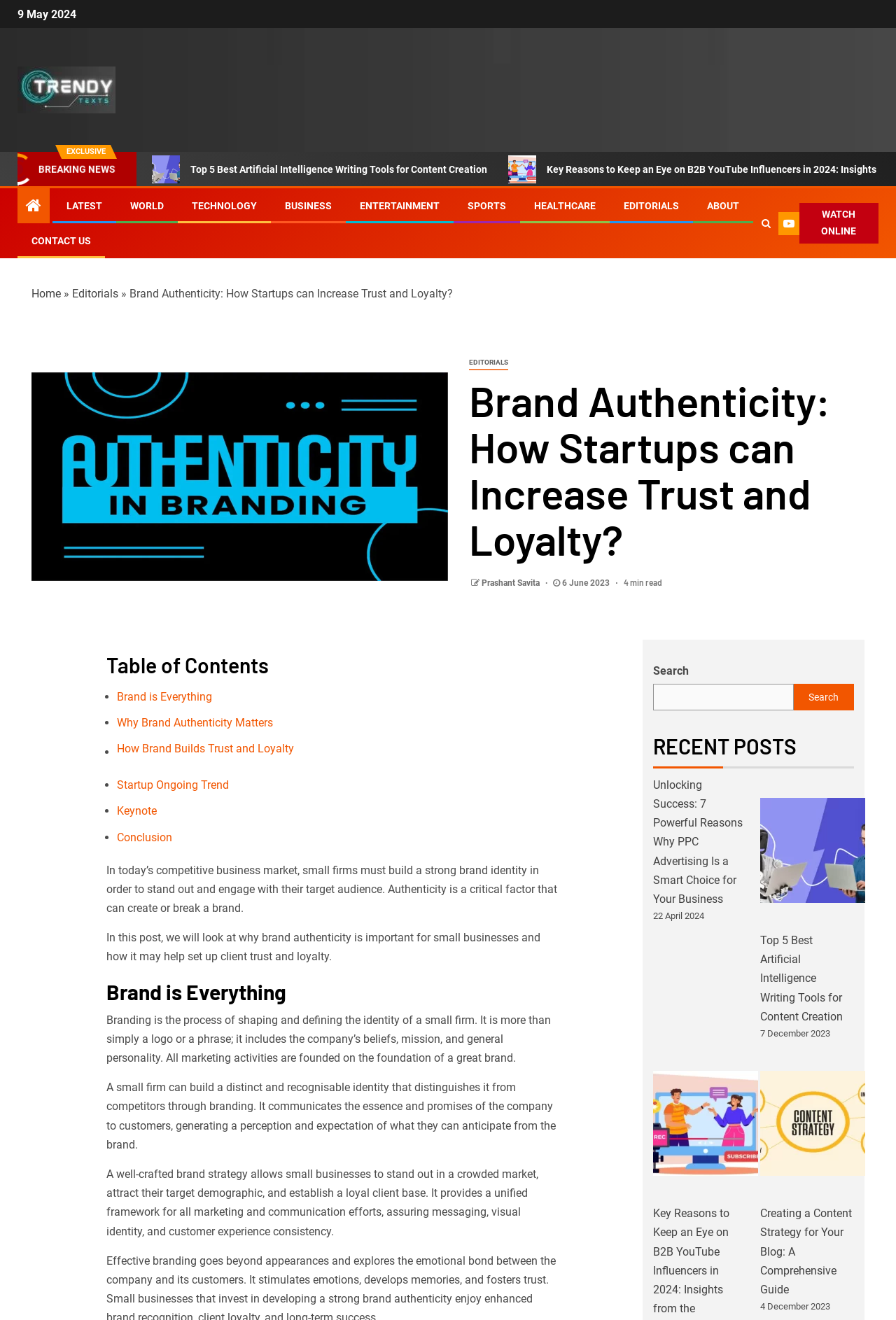Specify the bounding box coordinates for the region that must be clicked to perform the given instruction: "Search for something".

[0.729, 0.501, 0.953, 0.538]